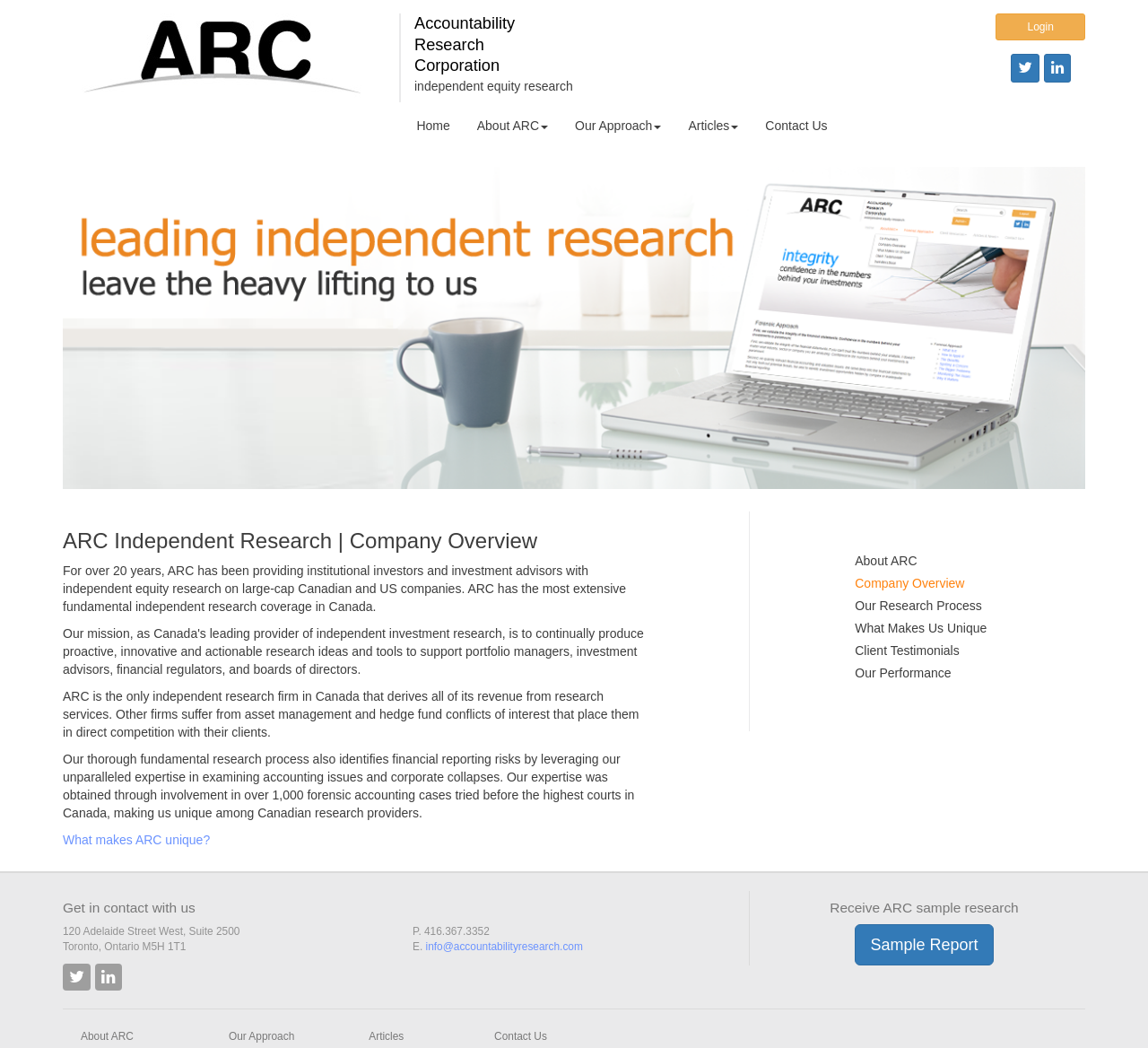Respond with a single word or phrase for the following question: 
What is the phone number of the company?

416.367.3352